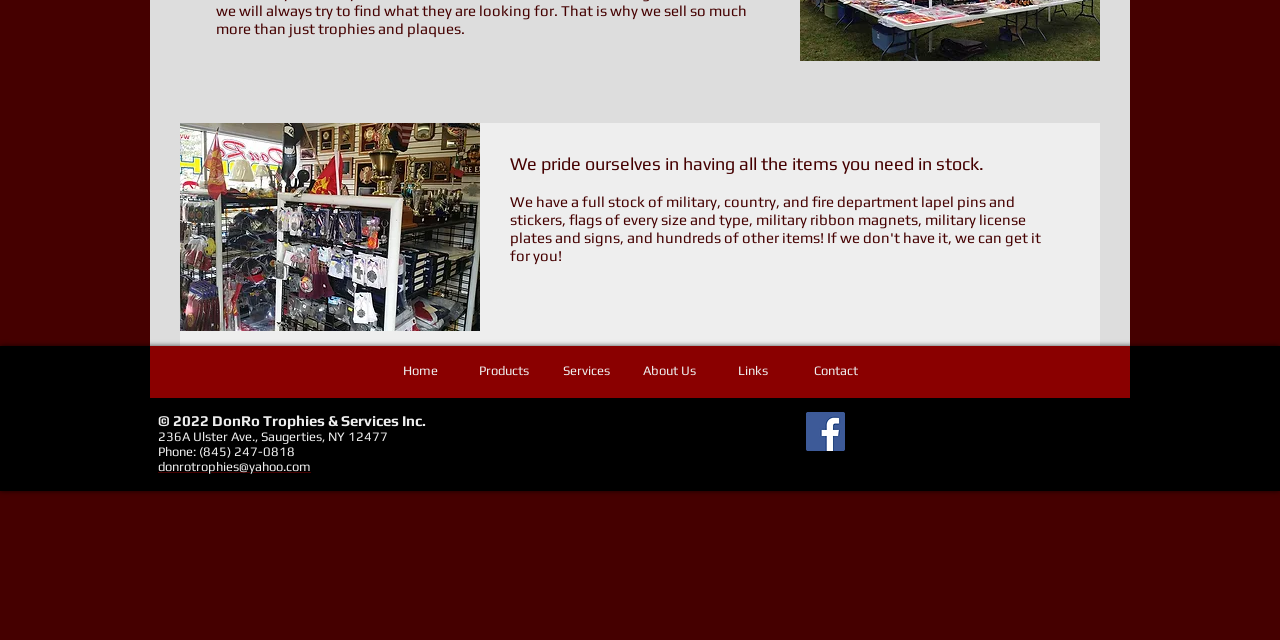Predict the bounding box coordinates for the UI element described as: "aria-label="E-Mail Address" name="EMAIL" placeholder="E-Mail Address"". The coordinates should be four float numbers between 0 and 1, presented as [left, top, right, bottom].

None